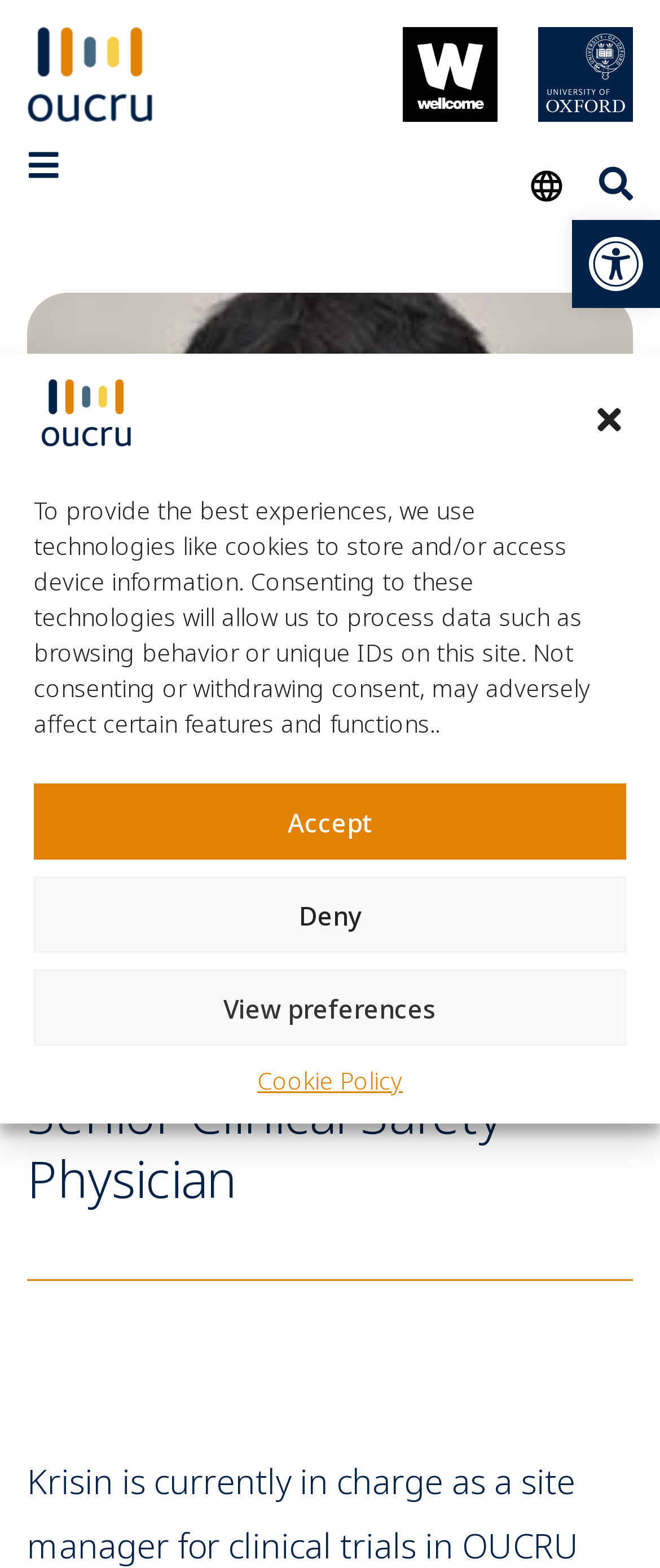Explain in detail what is displayed on the webpage.

The webpage is about Dr. Krisin Chand, a Senior Clinical Safety Physician at OUCRU. At the top right corner, there is a link to open the toolbar accessibility tools, accompanied by an image with the same description. 

Below the toolbar, a dialog box appears, prompting users to manage their cookie consent. The dialog box contains a link to OUCRU, accompanied by an image, at the top left corner. A close button is located at the top right corner of the dialog box. The dialog box also displays a message explaining the use of cookies and technologies to store and access device information. 

Three buttons are provided below the message: Accept, Deny, and View preferences. A link to the Cookie Policy is also available. 

On the main content area, there is a large image of Dr. Krisin Chand, spanning the entire width of the page. Below the image, two headings are displayed: "dr. Krisin Chand" and "Senior Clinical Safety Physician", which are centered on the page. 

There are several links scattered throughout the page, but they do not contain any descriptive text.